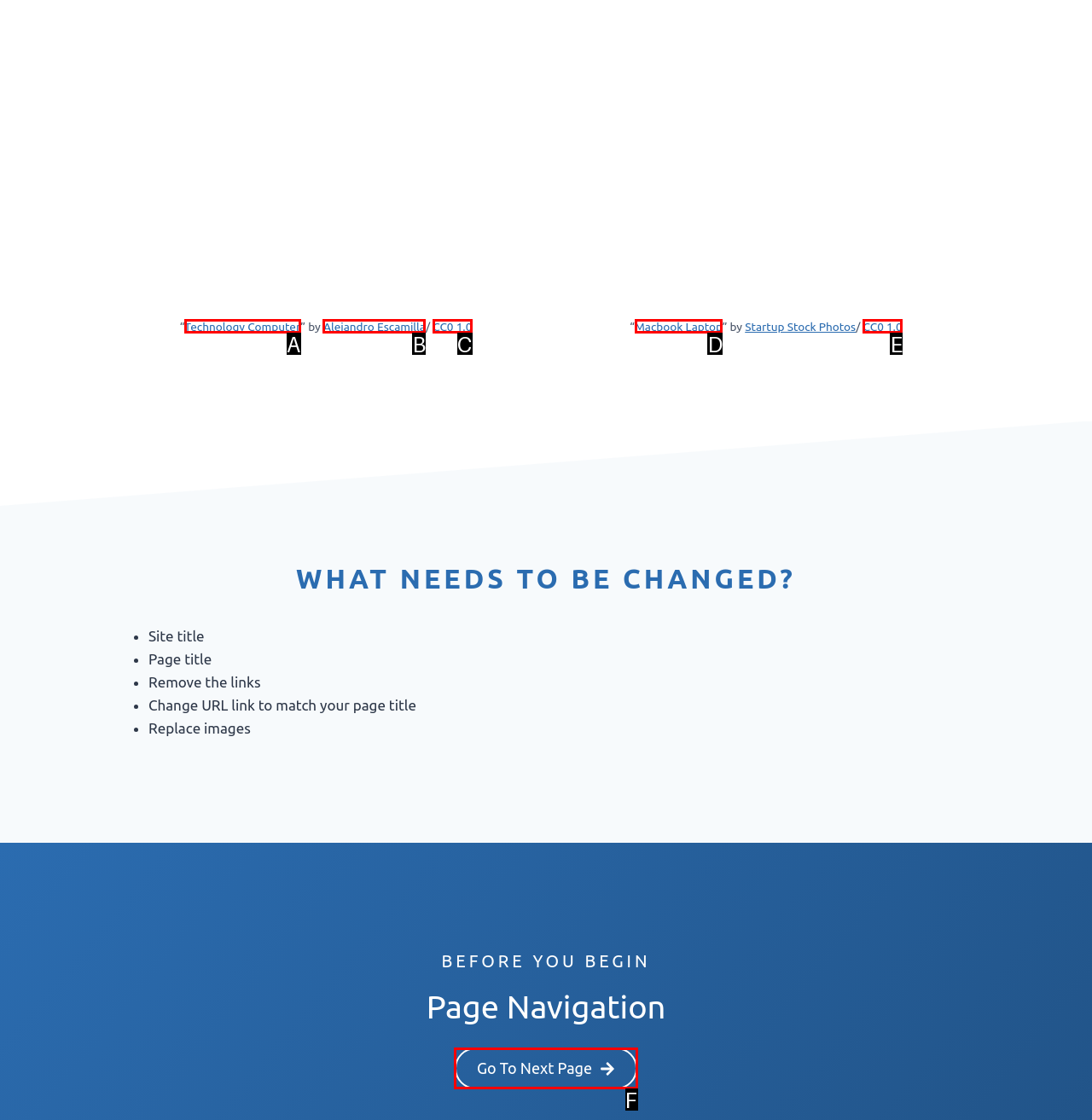Identify the letter of the UI element that fits the description: Go To Next Page
Respond with the letter of the option directly.

F